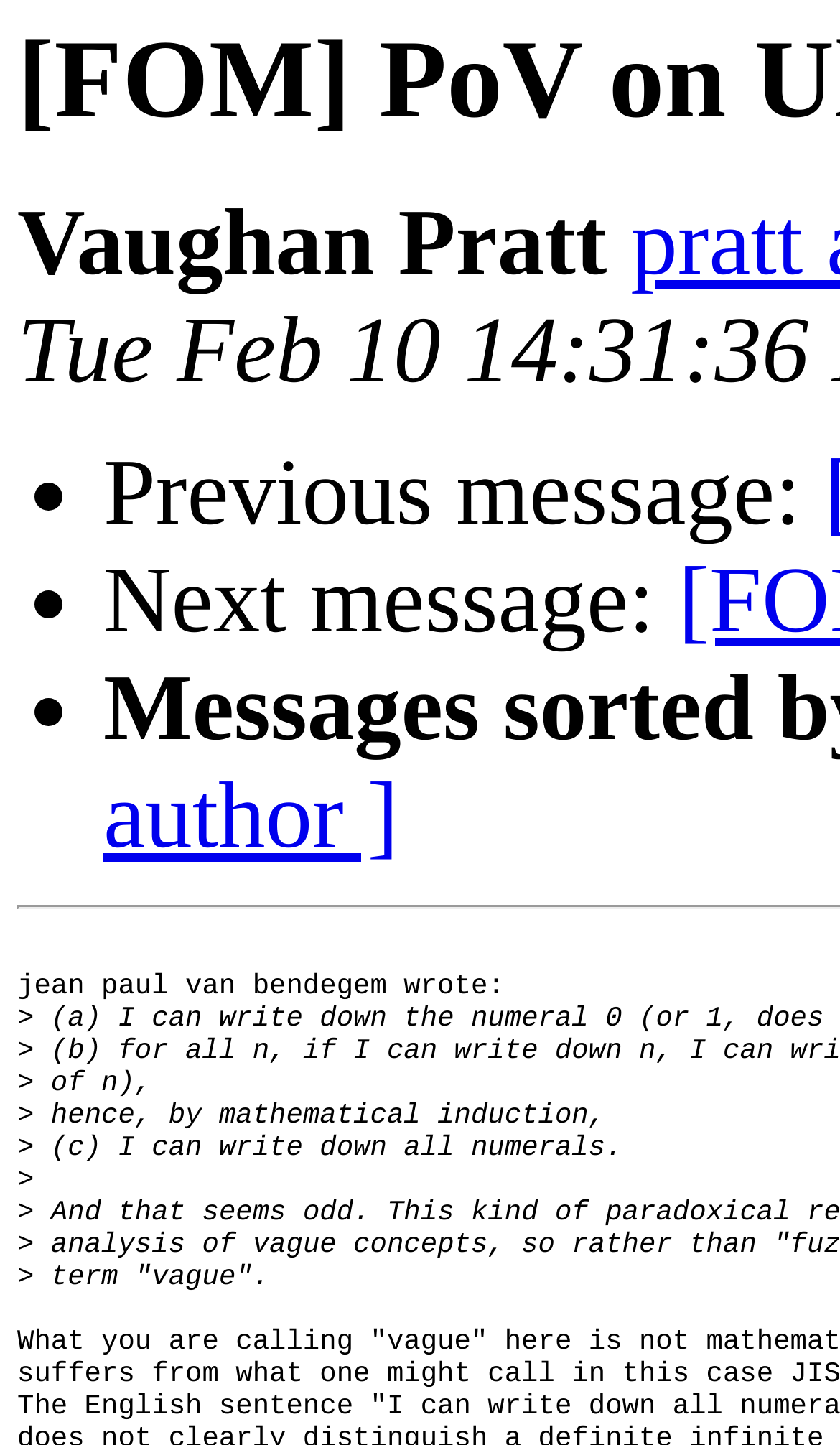Who is the author of the message?
With the help of the image, please provide a detailed response to the question.

The author of the message is Vaughan Pratt, which is indicated by the StaticText element 'Vaughan Pratt' at the top of the webpage.